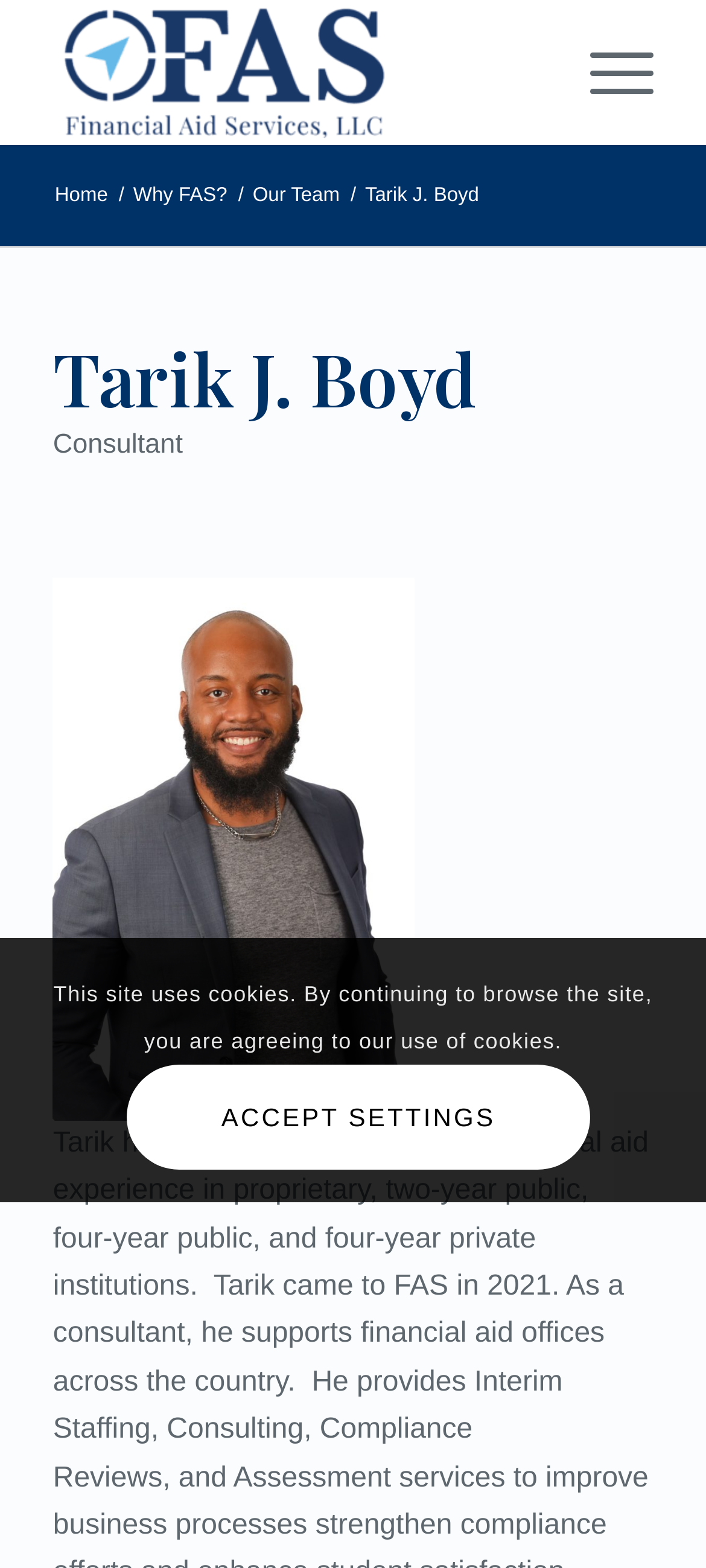What is Tarik J. Boyd's profession?
Please look at the screenshot and answer using one word or phrase.

Consultant